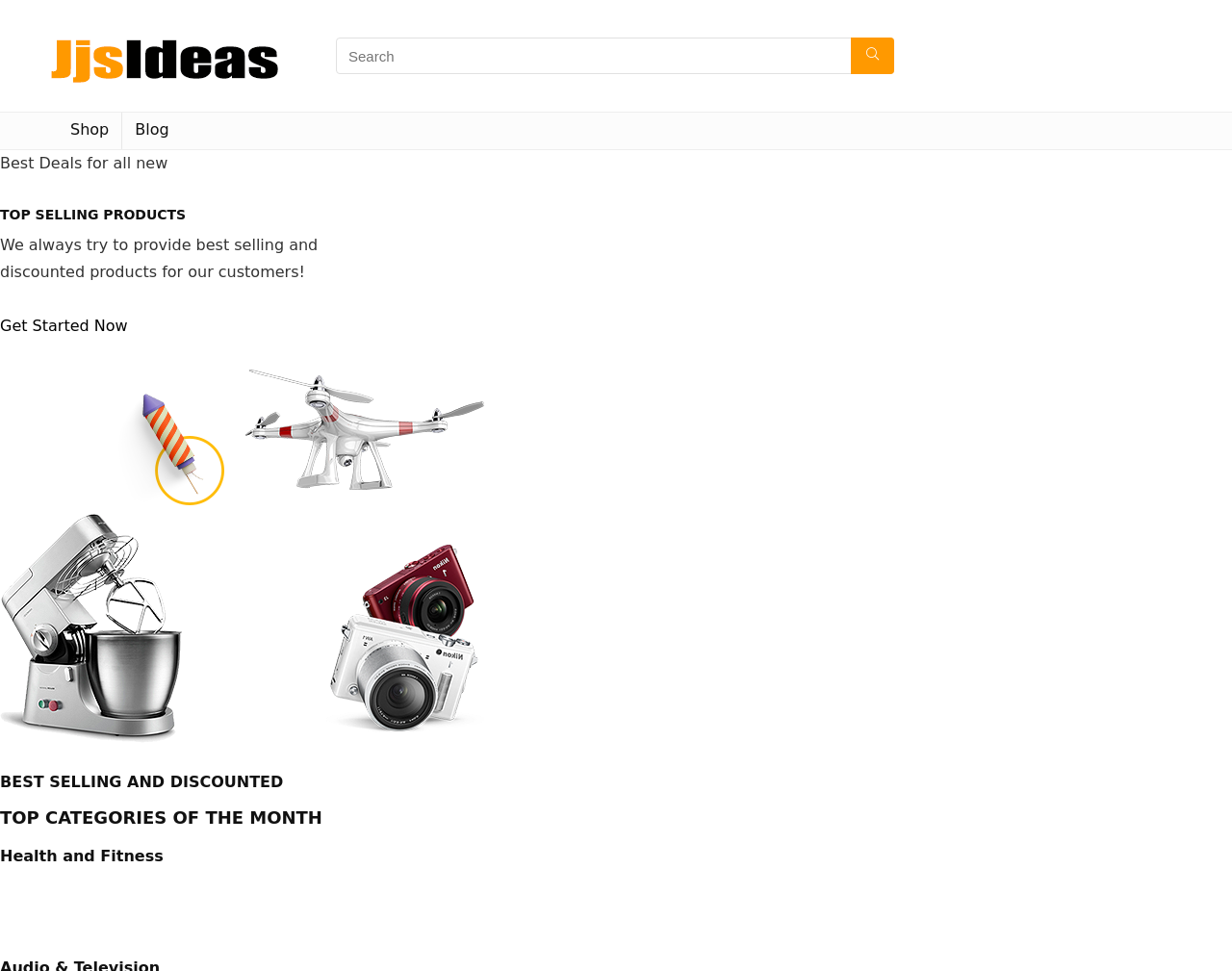Create an elaborate caption for the webpage.

The webpage is an e-commerce platform called Jjsideas, where customers can buy best-selling discounted products online. At the top left corner, there is a logo of Jjsideas, which is an image with a link to the website's homepage. Next to the logo, there is a search bar with a textbox and a search button, allowing users to search for specific products.

Below the search bar, there are two links, "Shop" and "Blog", which are positioned side by side. Underneath these links, there is a section with a heading "TOP SELLING PRODUCTS" in a prominent font size. This section contains a brief introduction to the website's mission, which is to provide the best-selling and discounted products to its customers.

Further down, there is a call-to-action button "Get Started Now" that encourages users to explore the website. The main content of the webpage is divided into two sections. The first section is headed "BEST SELLING AND DISCOUNTED" and lists various products. The second section is headed "TOP CATEGORIES OF THE MONTH" and features a subcategory "Health and Fitness" with a link and an image. There is also another link to "Health and Fitness" below the image.